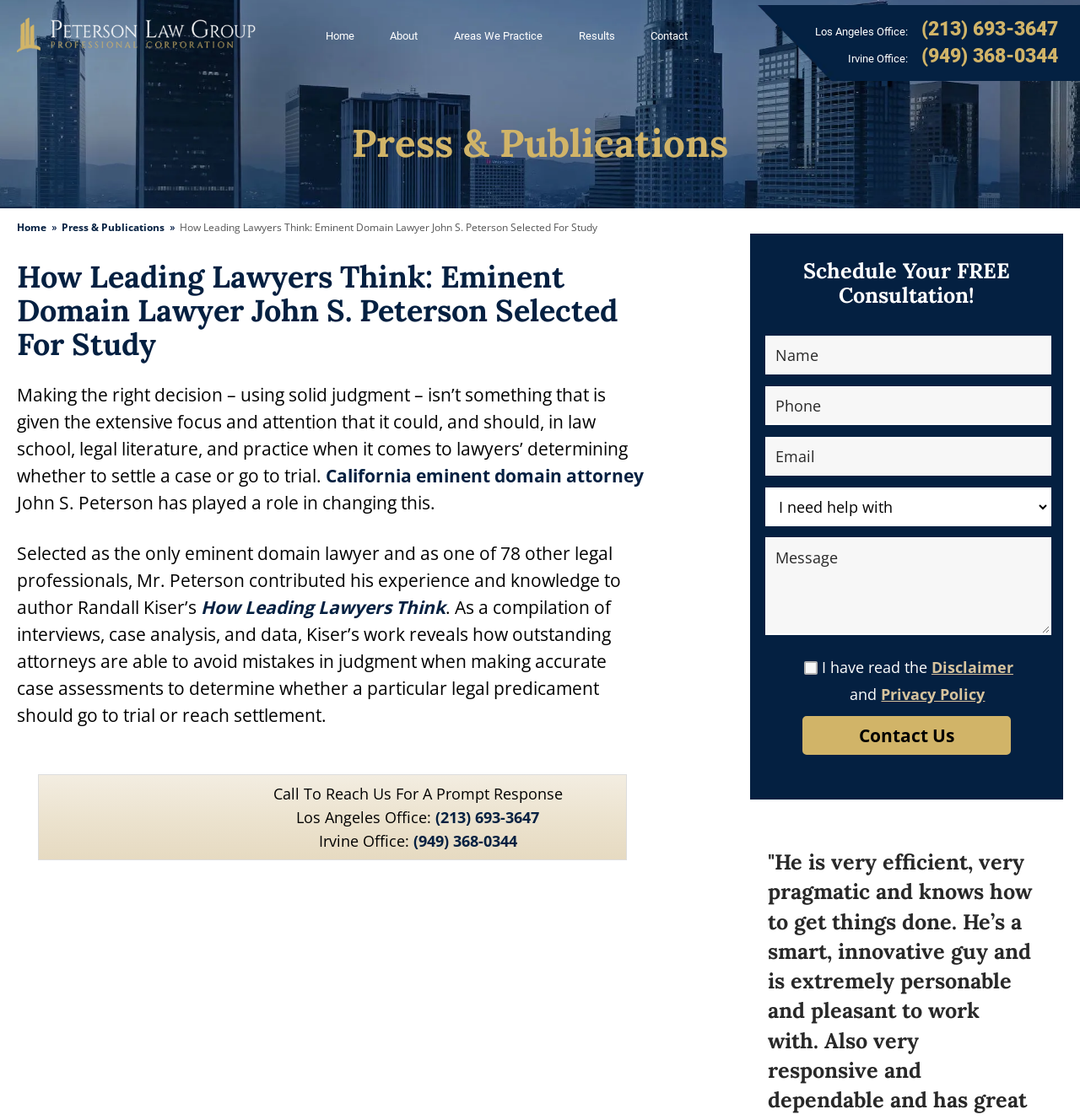Can you identify the bounding box coordinates of the clickable region needed to carry out this instruction: 'Fill in the first text box'? The coordinates should be four float numbers within the range of 0 to 1, stated as [left, top, right, bottom].

[0.708, 0.3, 0.974, 0.335]